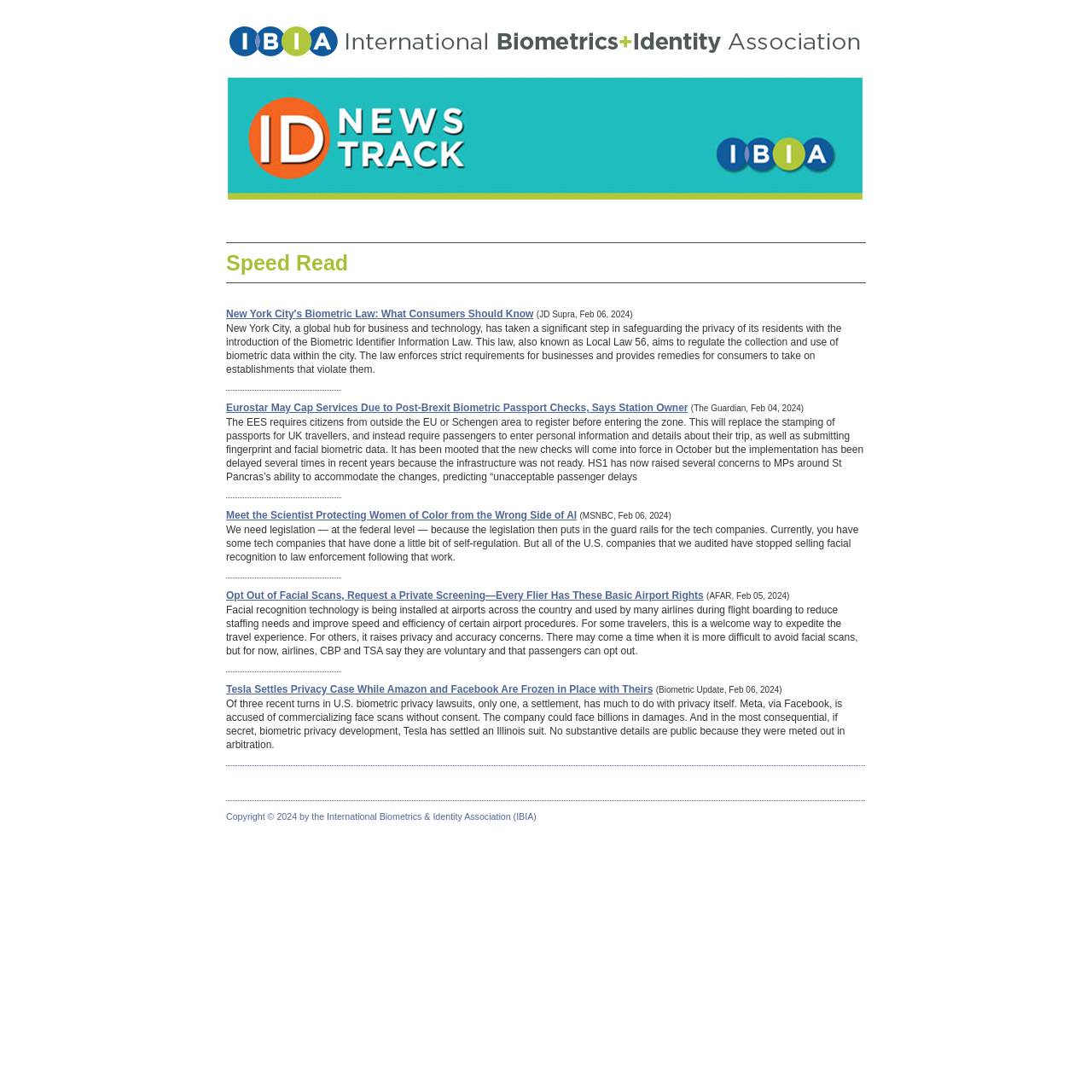Who is protecting women of color from the wrong side of AI?
Using the information presented in the image, please offer a detailed response to the question.

The article mentions a scientist who is working to protect women of color from the negative impacts of AI, specifically in the context of facial recognition technology.